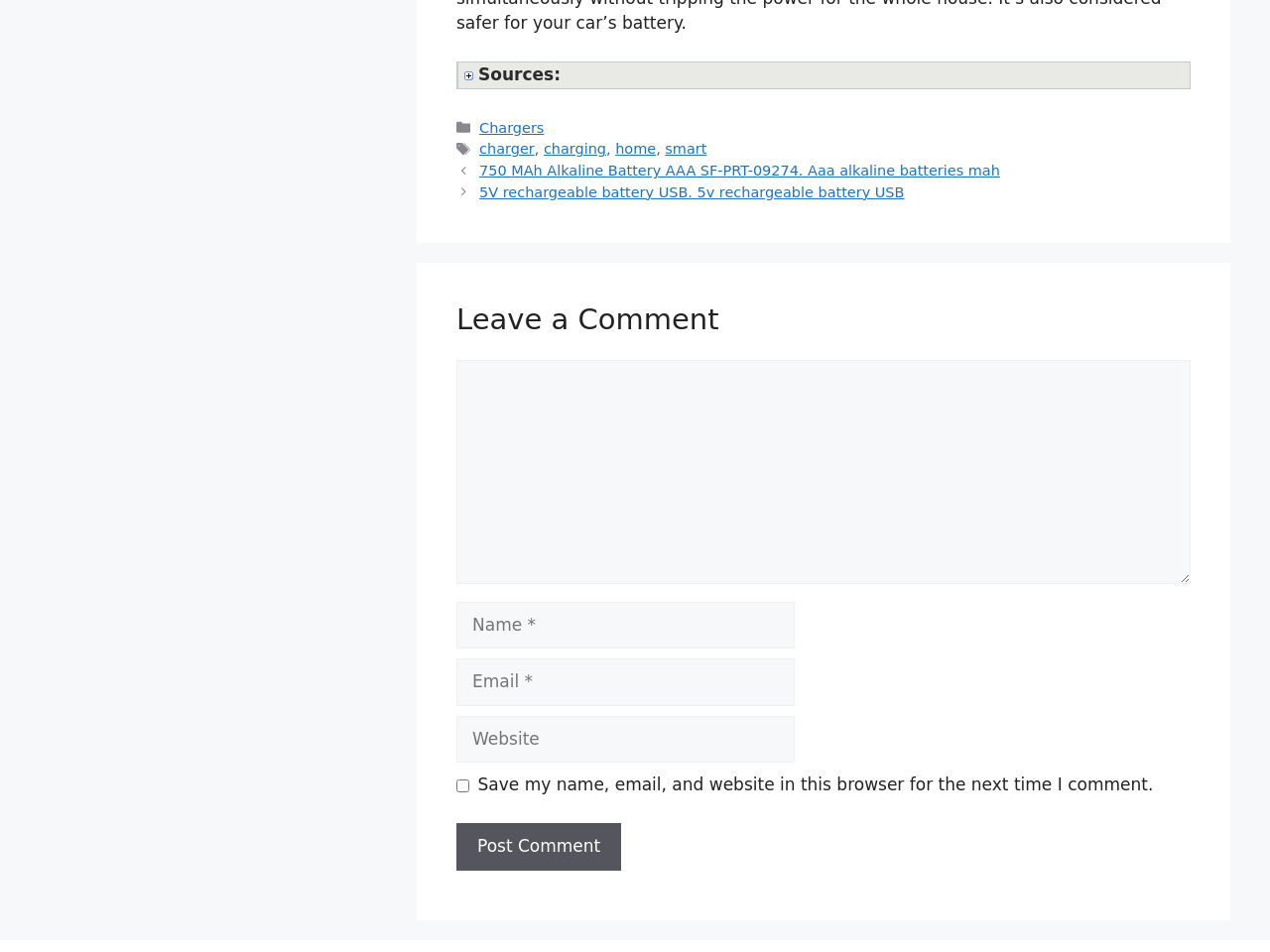Answer the question in a single word or phrase:
What is the purpose of the textbox at the bottom?

Leave a comment